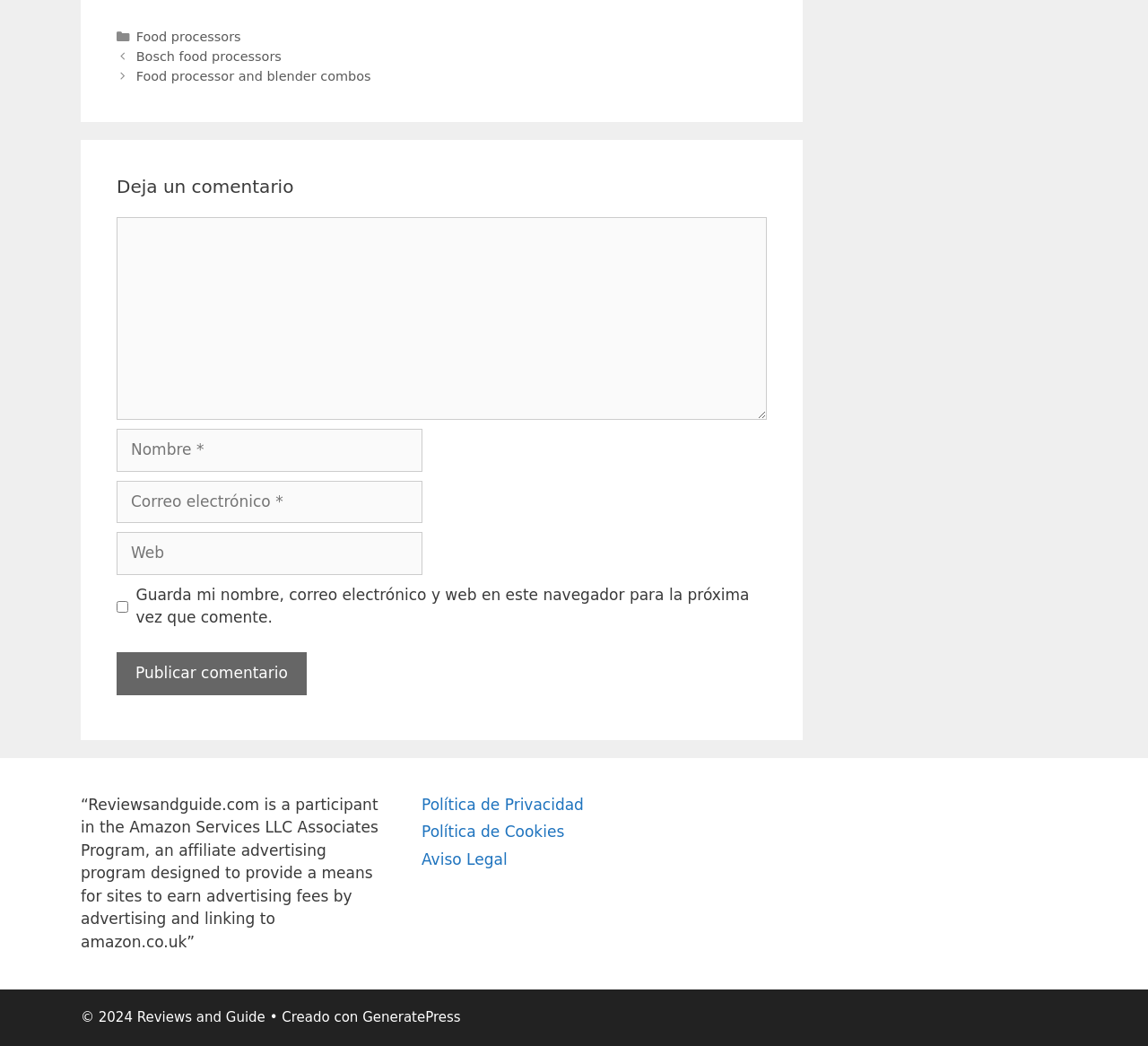Respond to the question below with a concise word or phrase:
What is the purpose of the checkbox?

Save name, email, and web